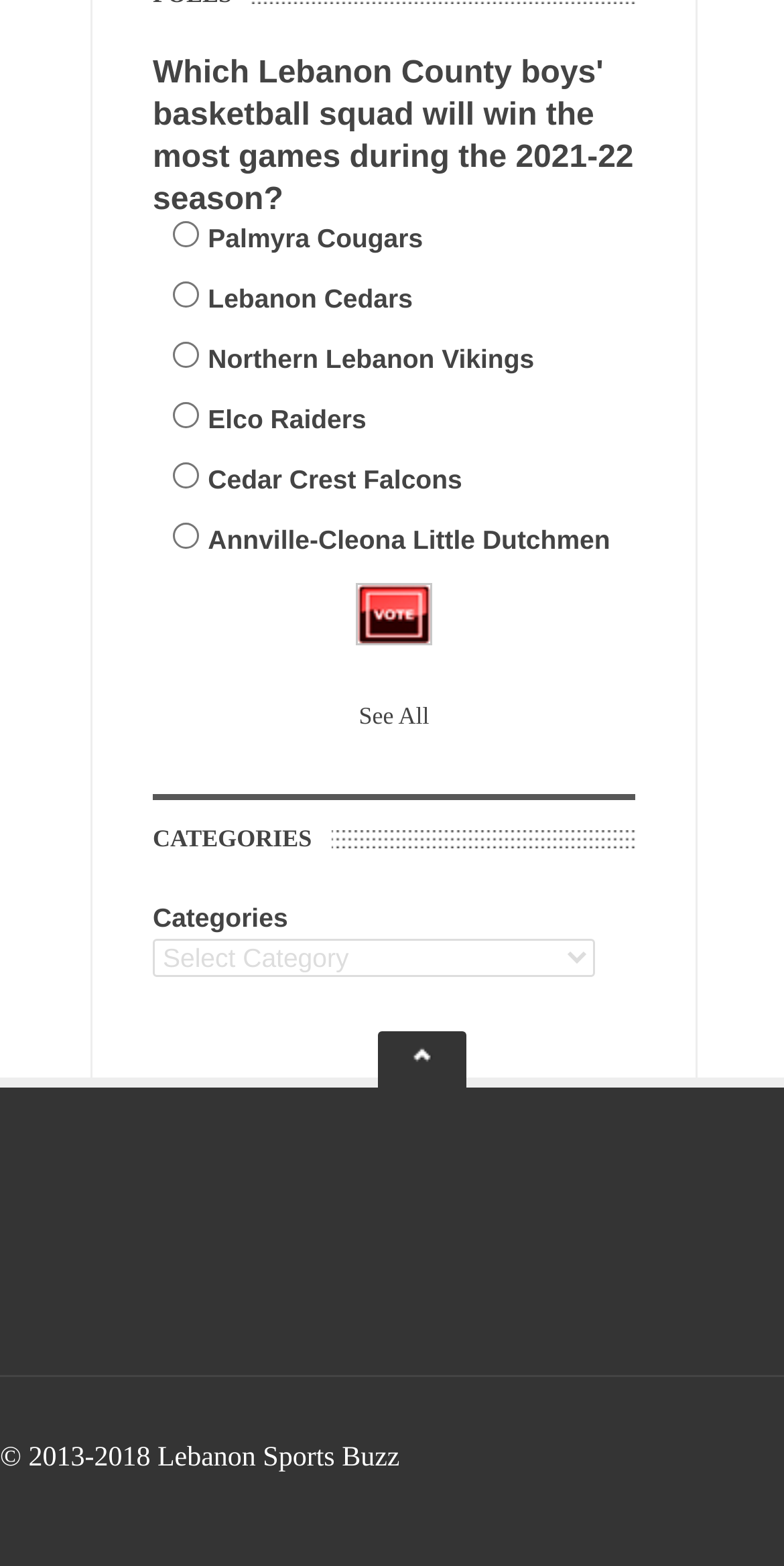Please mark the bounding box coordinates of the area that should be clicked to carry out the instruction: "Email us".

None